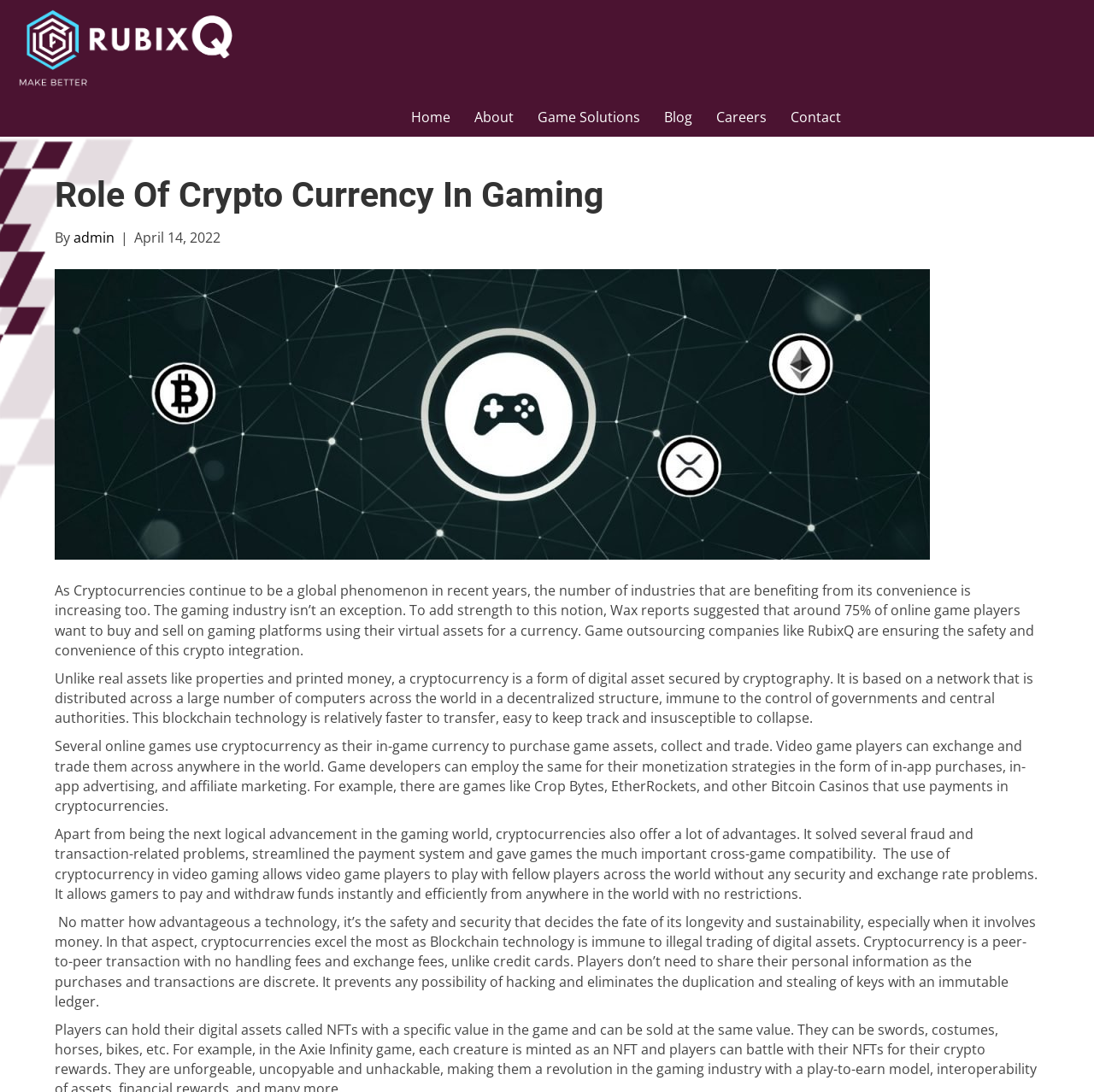Determine the bounding box coordinates of the region to click in order to accomplish the following instruction: "Click the 'State Of Brewing Hop Water' link". Provide the coordinates as four float numbers between 0 and 1, specifically [left, top, right, bottom].

None